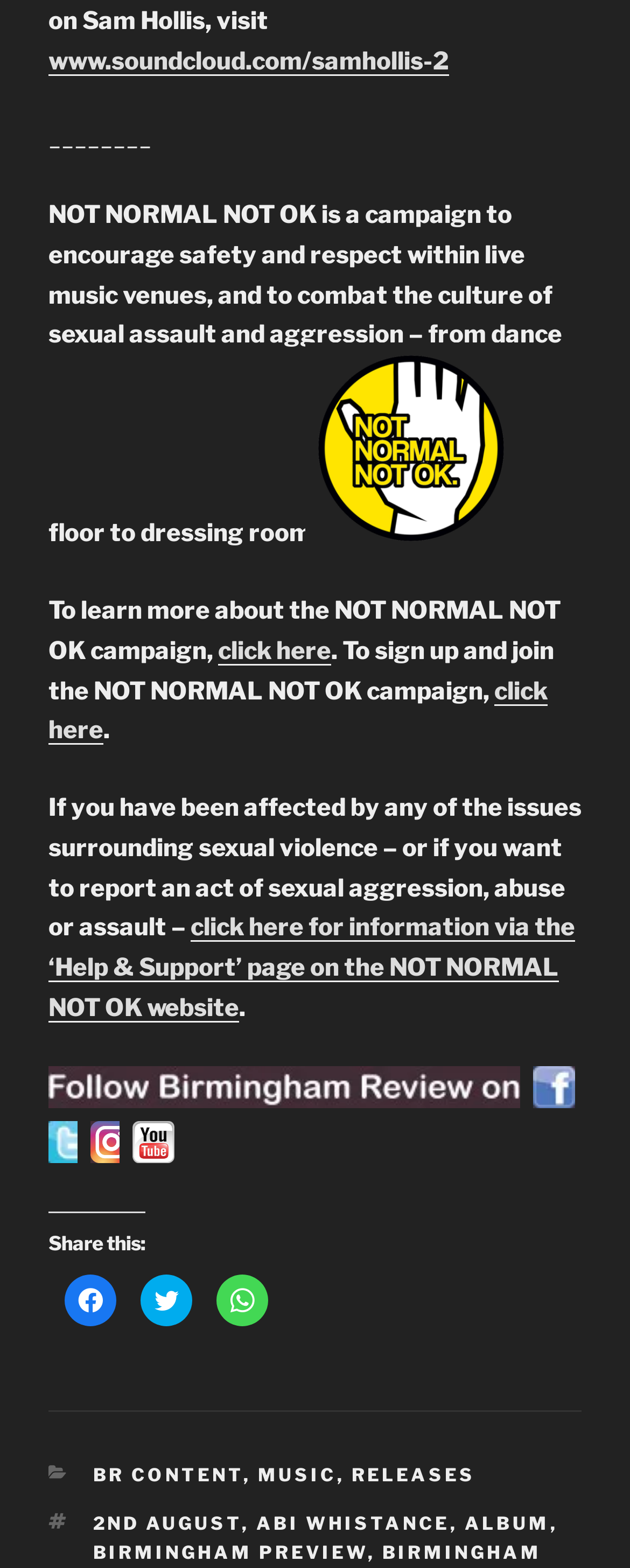Use a single word or phrase to answer the question: 
What can I do if I have been affected by sexual violence?

Click here for information